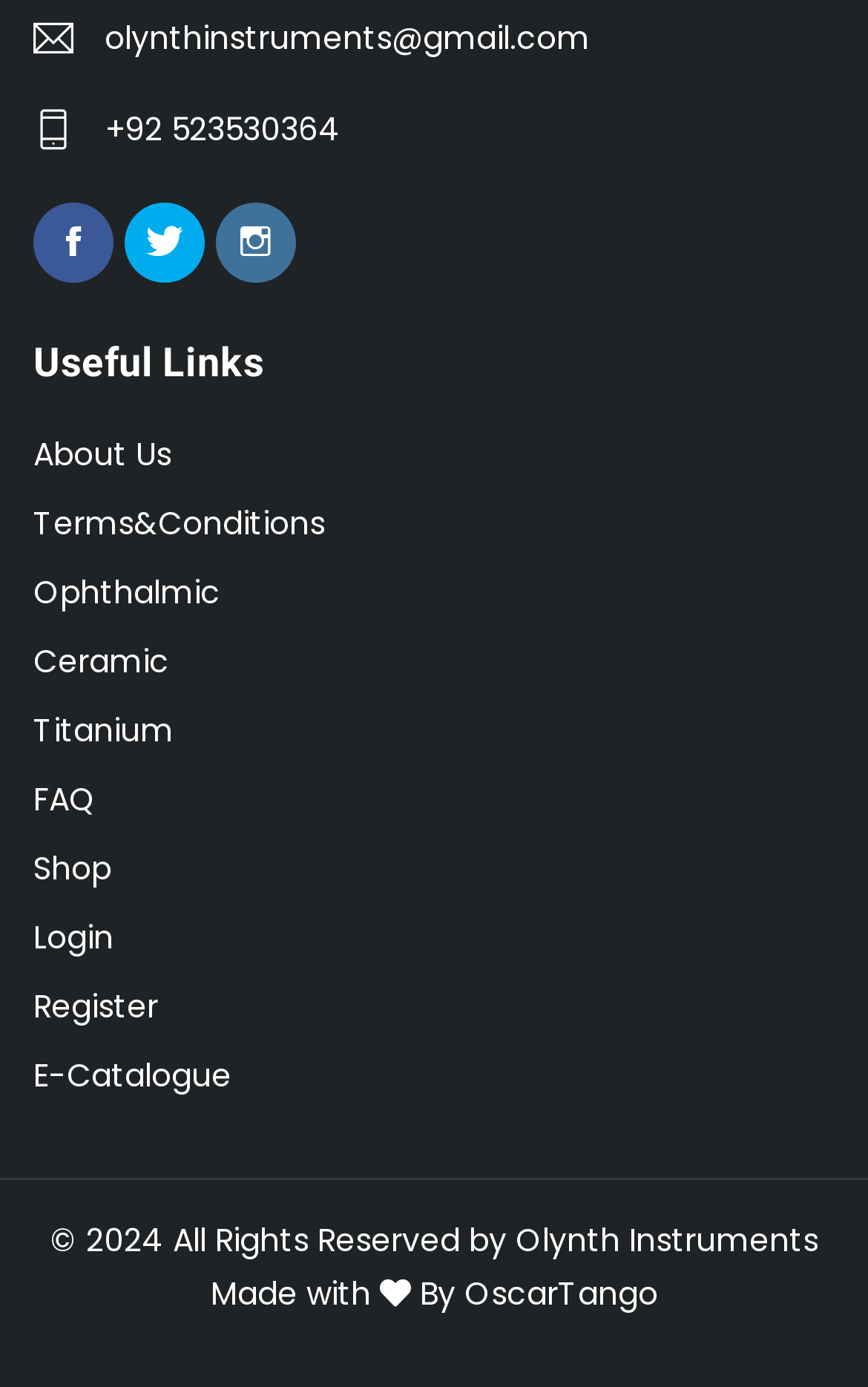What is the phone number provided?
Look at the screenshot and respond with a single word or phrase.

+92 523530364